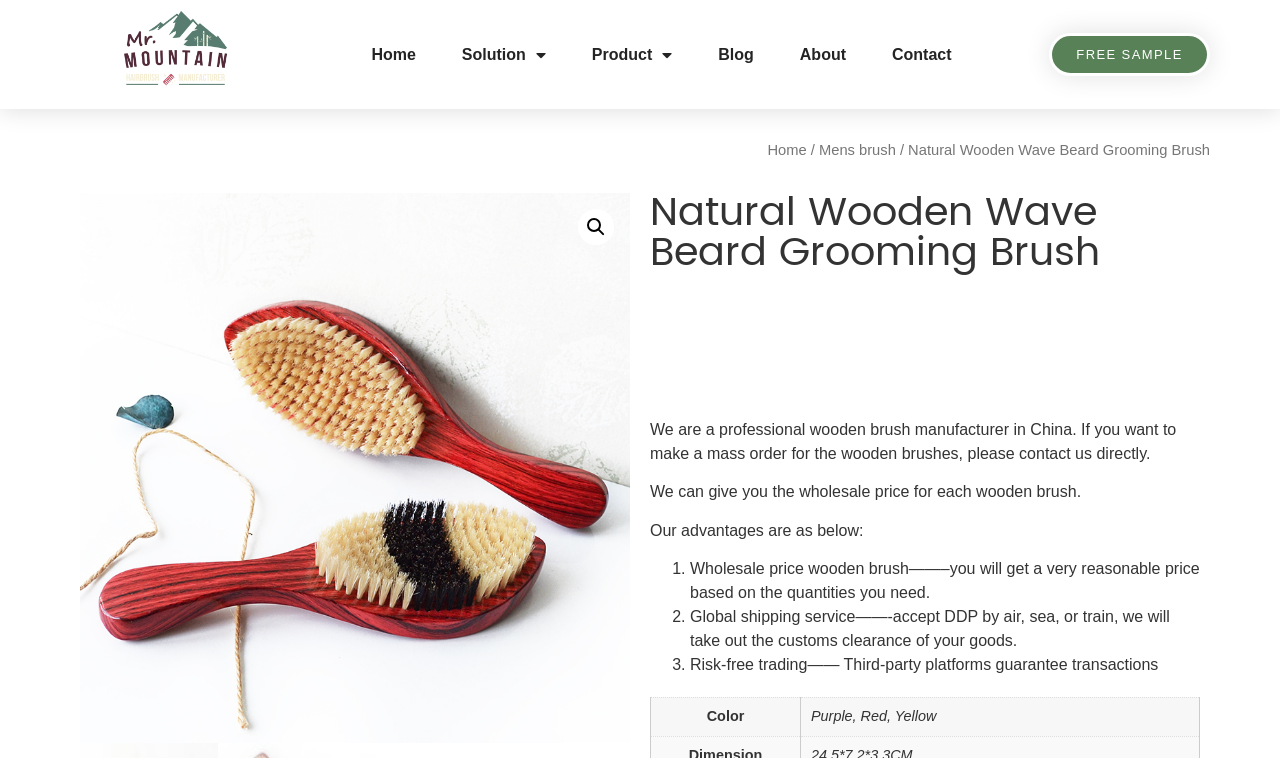Create an elaborate caption that covers all aspects of the webpage.

The webpage appears to be a product page for a "Natural Wooden Wave Beard Grooming Brush" from a Chinese manufacturer. At the top, there is a navigation menu with links to "Home", "Solution", "Product", "Blog", "About", and "Contact". Below the navigation menu, there is a prominent call-to-action link "FREE SAMPLE" on the right side.

The main content area is divided into two sections. On the left, there is a search icon and a list of links, including "Mens brush" and "Natural Wooden Wave Beard Grooming Brush". On the right, there is a large image of the product, which takes up most of the screen.

Above the image, there is a heading that matches the product name. Below the image, there is a brief introduction to the manufacturer, stating that they are a professional wooden brush manufacturer in China and offering wholesale prices for bulk orders.

The page then lists the advantages of working with the manufacturer, including wholesale prices, global shipping services, and risk-free trading. Each advantage is listed as a numbered item, with a brief description.

Finally, there is a table with a single row, displaying options for the product color, including Purple, Red, and Yellow.